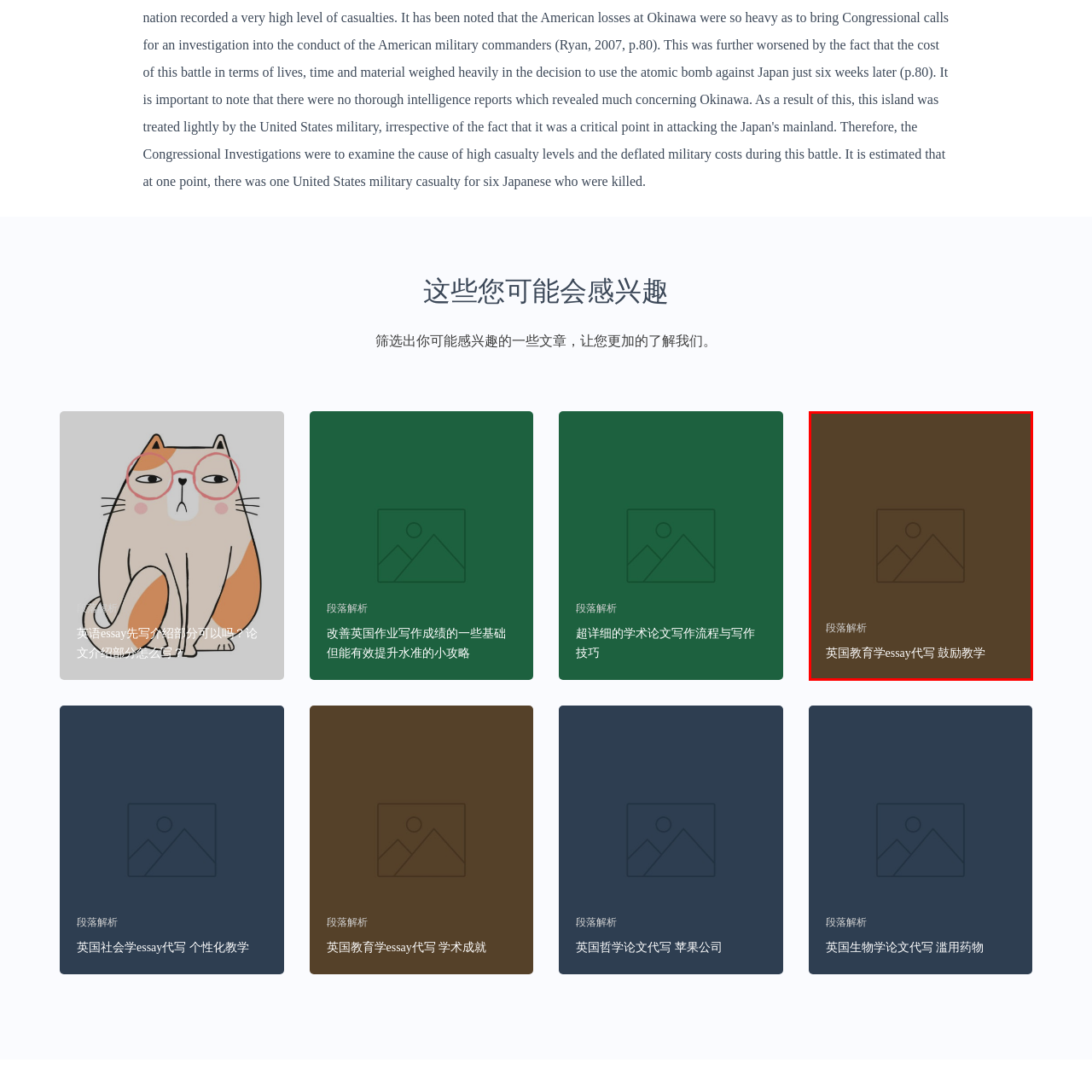Direct your attention to the segment of the image enclosed by the red boundary and answer the ensuing question in detail: What is the focus of the essay writing assistance?

The image features a symbolic representation related to the topic of essay writing assistance, specifically focused on English education, as indicated by the heading and the overall design.